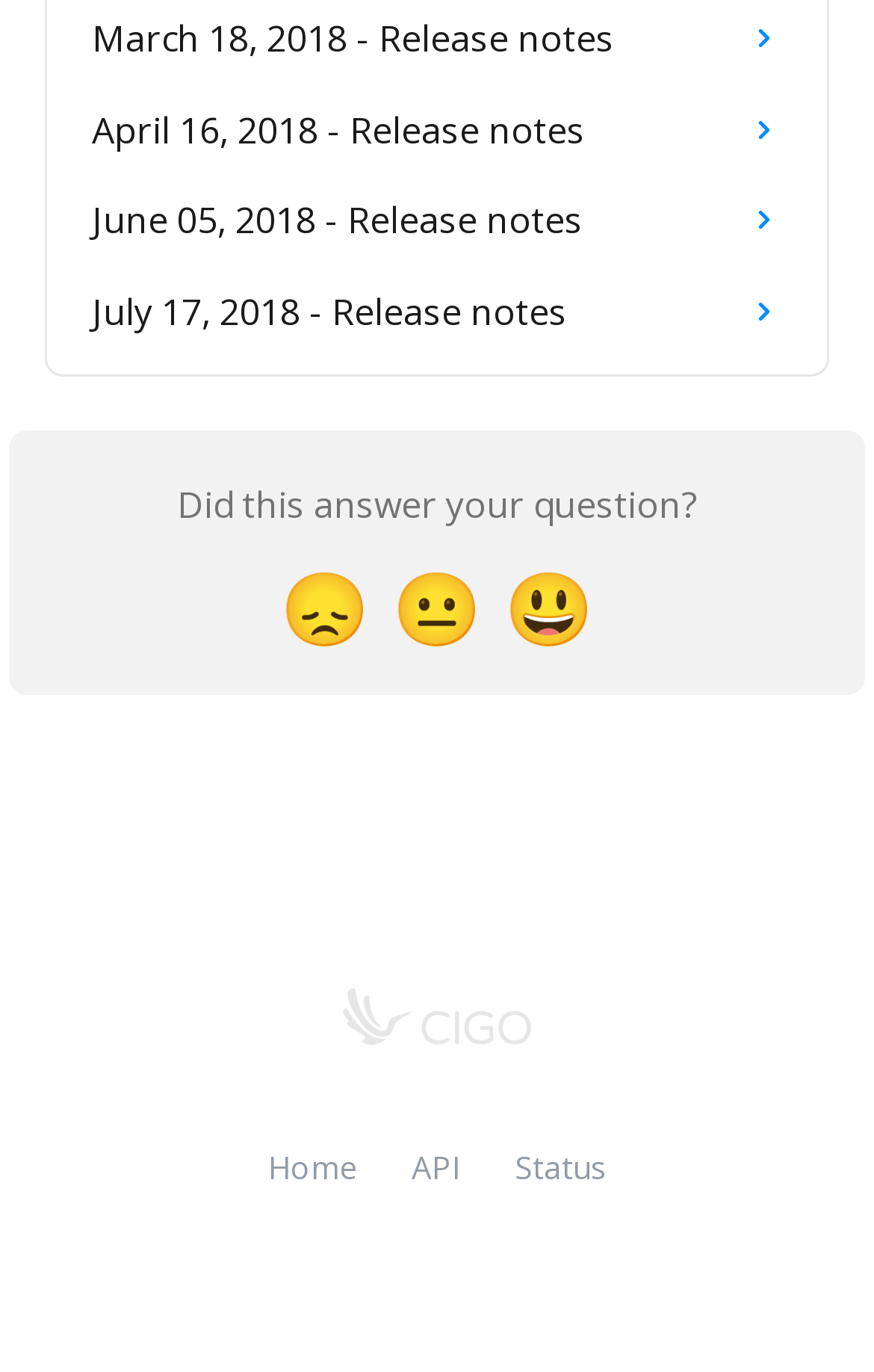What is the purpose of the reaction buttons?
Based on the visual content, answer with a single word or a brief phrase.

To provide feedback